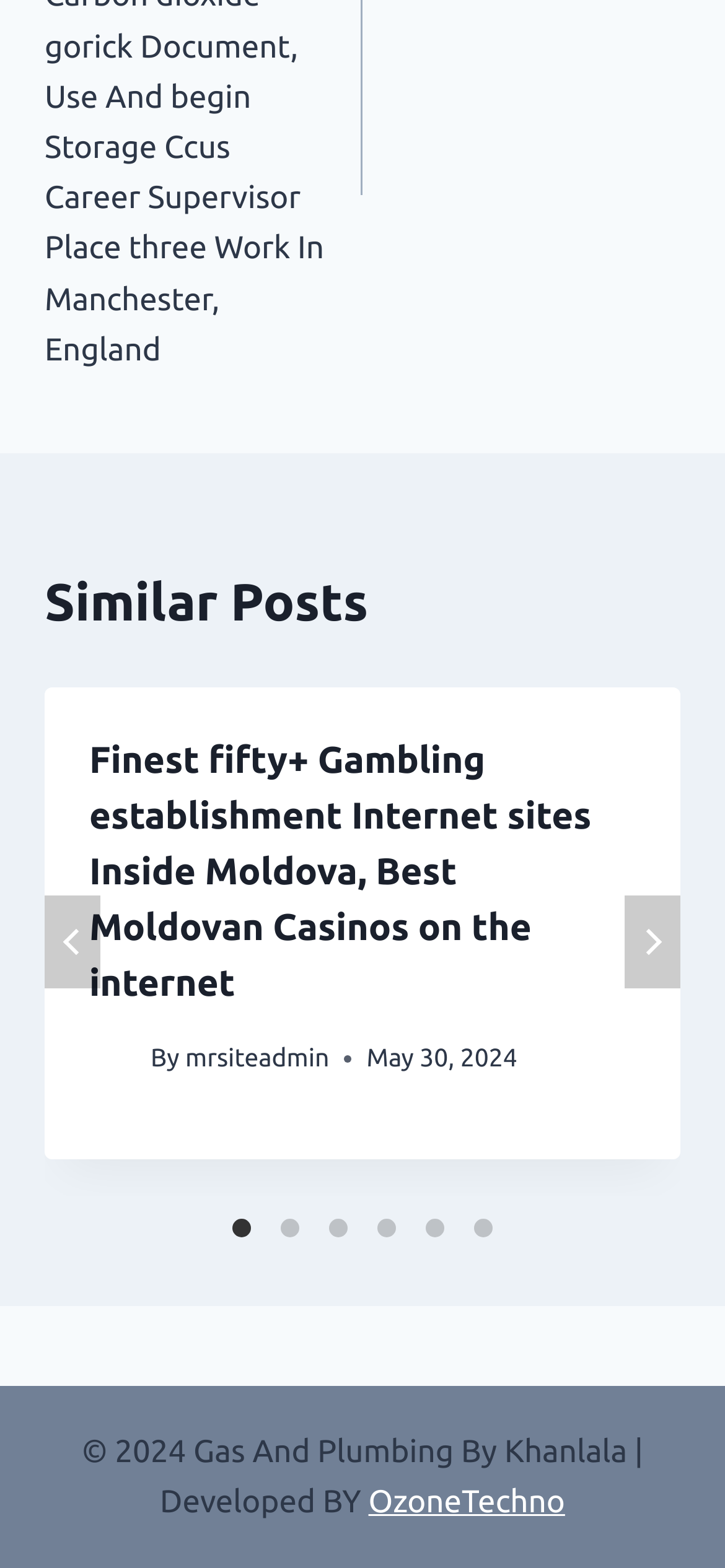Using the provided element description: "aria-label="Carousel Page 1 (Current Slide)"", determine the bounding box coordinates of the corresponding UI element in the screenshot.

[0.321, 0.777, 0.346, 0.789]